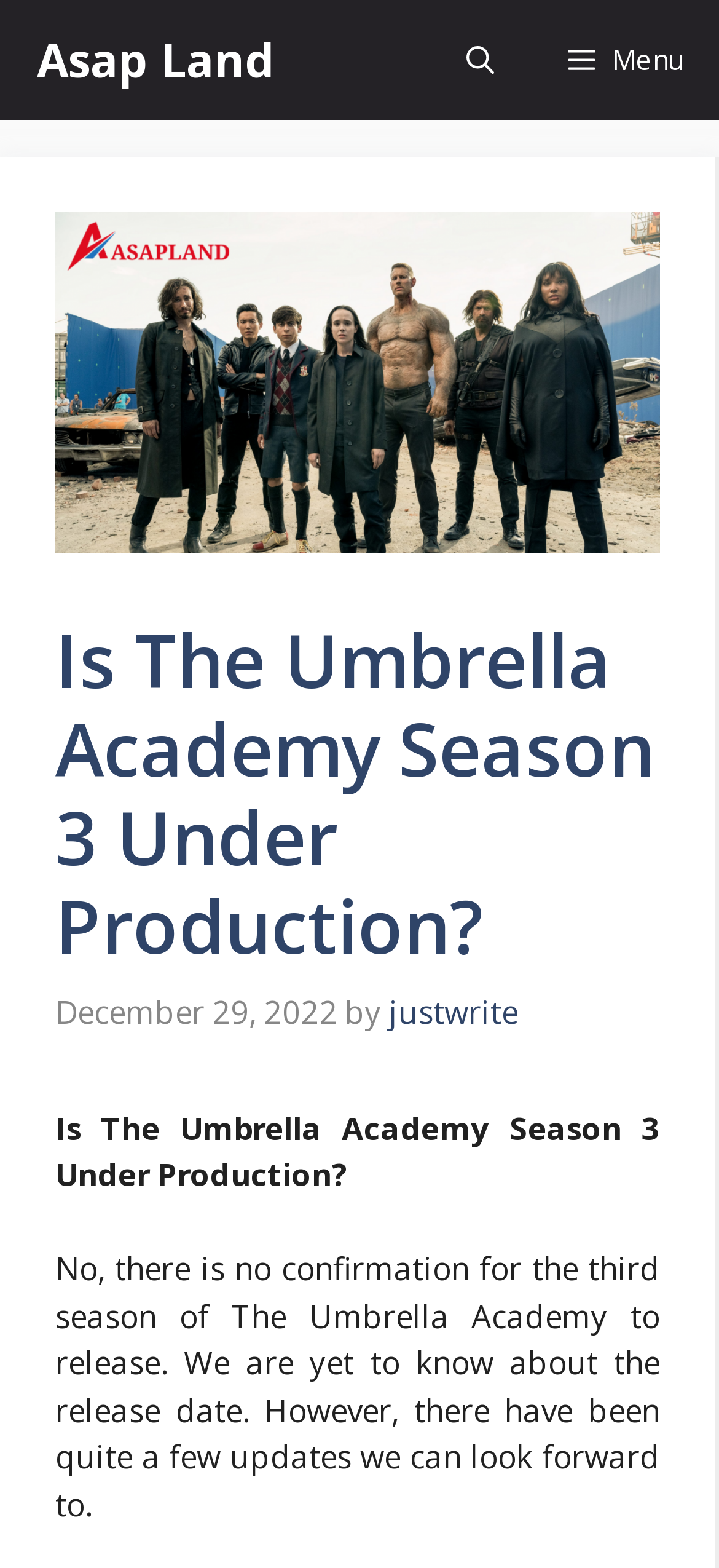Using the element description provided, determine the bounding box coordinates in the format (top-left x, top-left y, bottom-right x, bottom-right y). Ensure that all values are floating point numbers between 0 and 1. Element description: Menu

[0.738, 0.0, 1.0, 0.076]